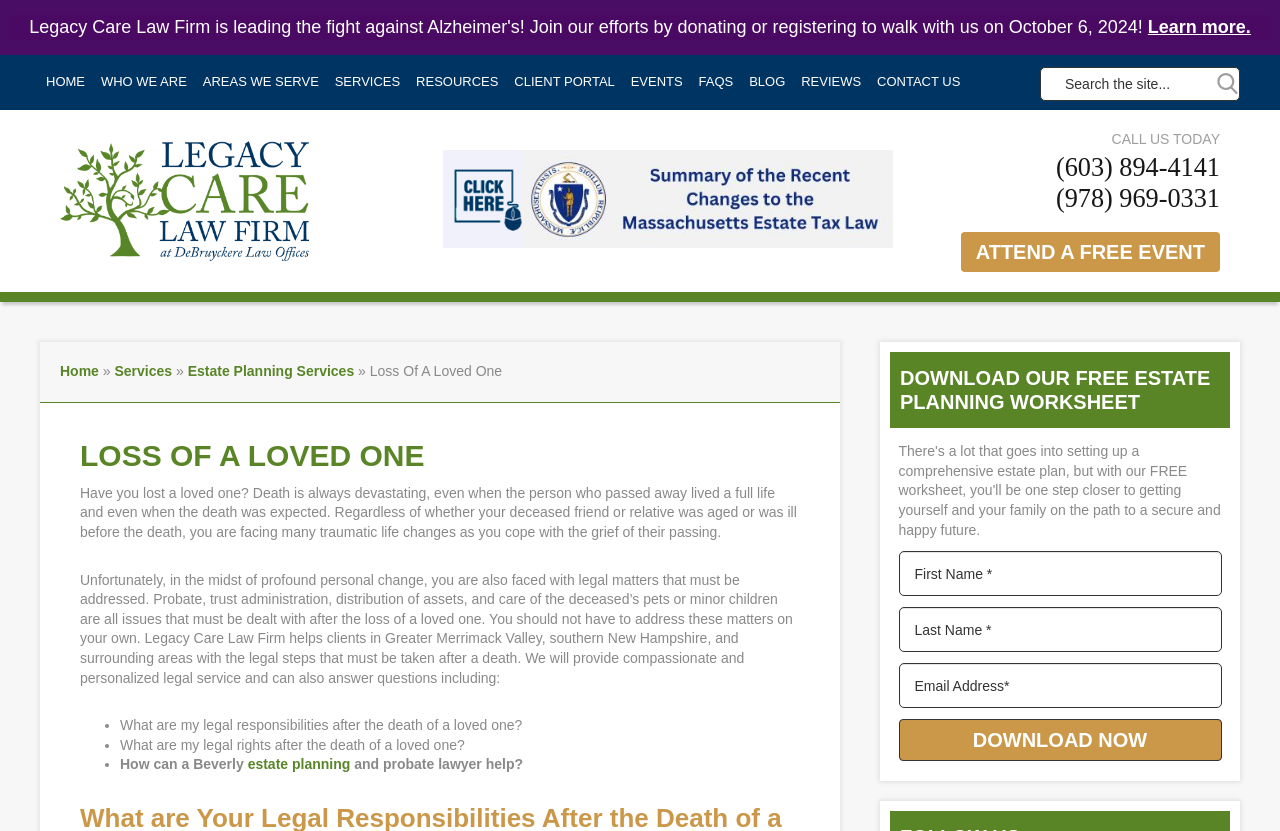What can be downloaded from the webpage?
Using the image, answer in one word or phrase.

Estate Planning Worksheet